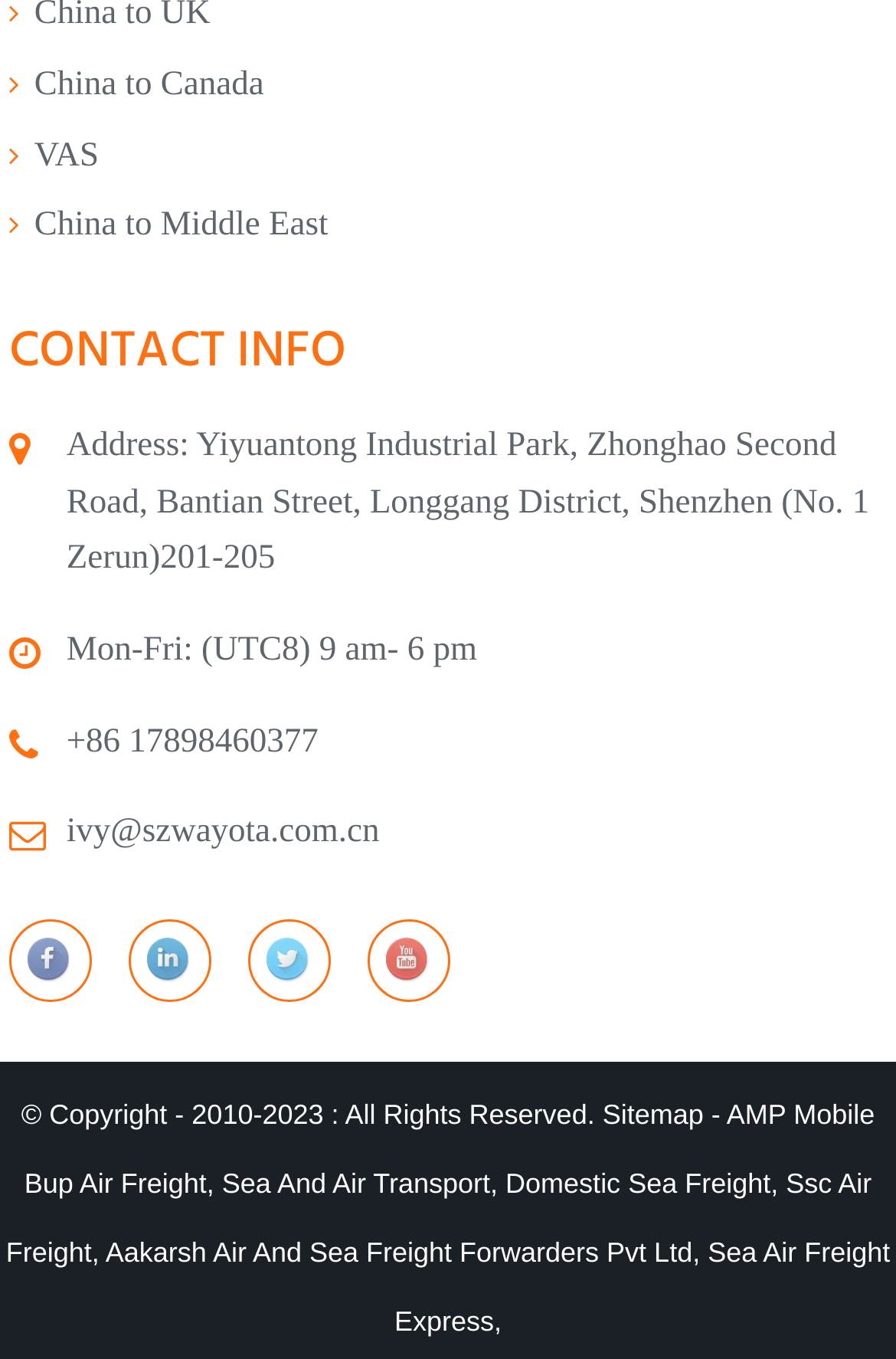Locate the bounding box coordinates of the element to click to perform the following action: 'Go to Sitemap'. The coordinates should be given as four float values between 0 and 1, in the form of [left, top, right, bottom].

[0.672, 0.808, 0.785, 0.832]